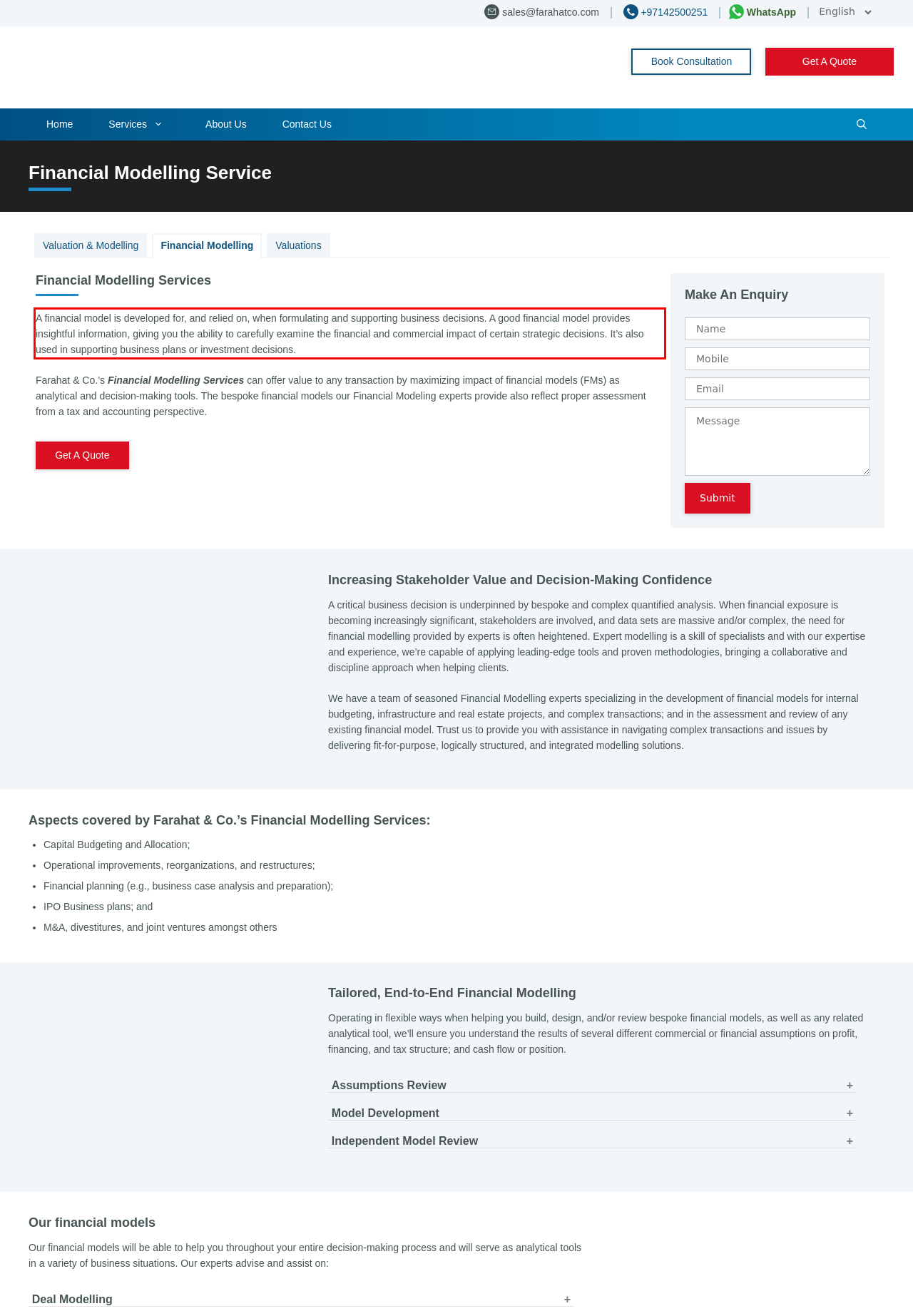You are given a screenshot showing a webpage with a red bounding box. Perform OCR to capture the text within the red bounding box.

A financial model is developed for, and relied on, when formulating and supporting business decisions. A good financial model provides insightful information, giving you the ability to carefully examine the financial and commercial impact of certain strategic decisions. It’s also used in supporting business plans or investment decisions.